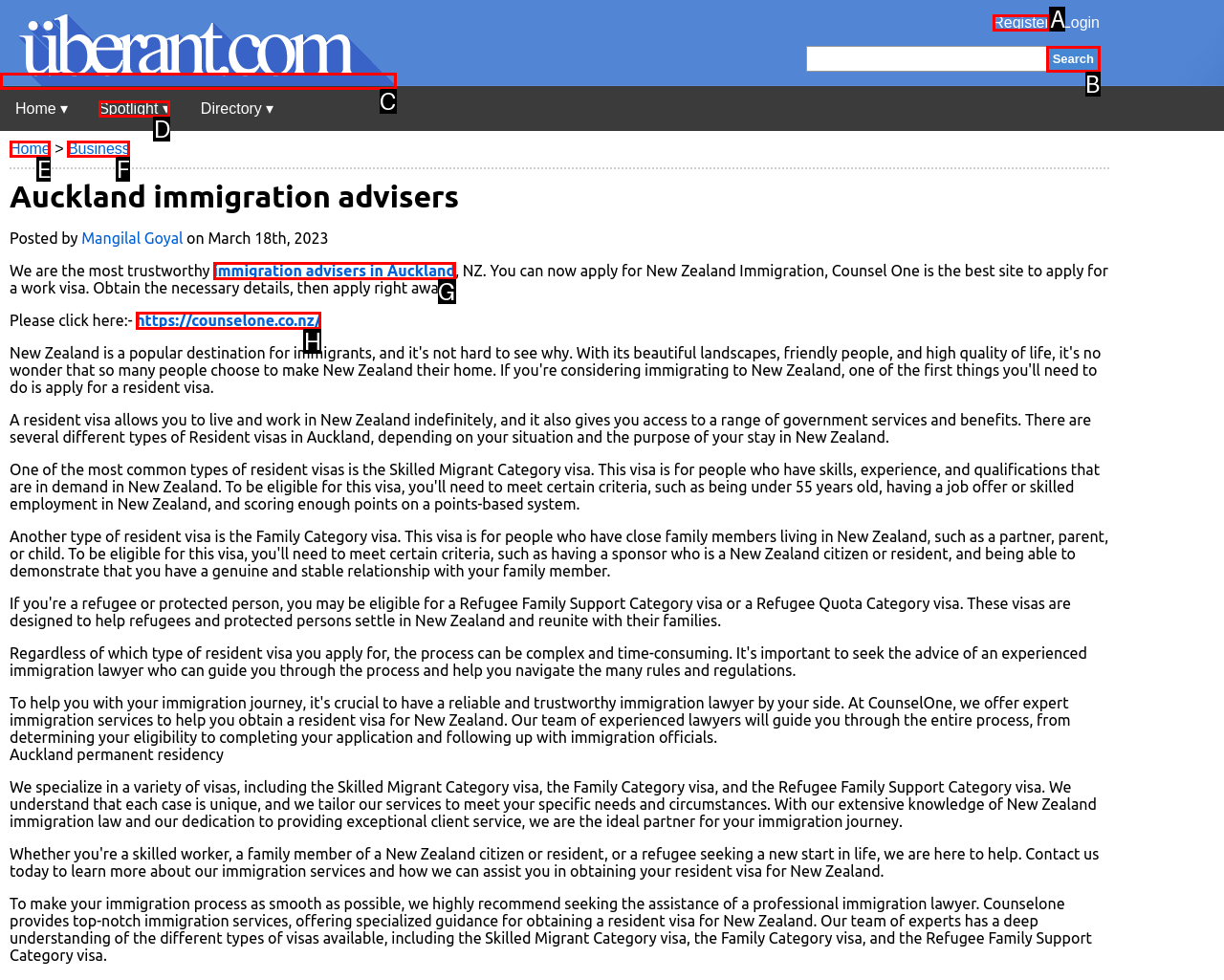Select the letter that aligns with the description: Business. Answer with the letter of the selected option directly.

F